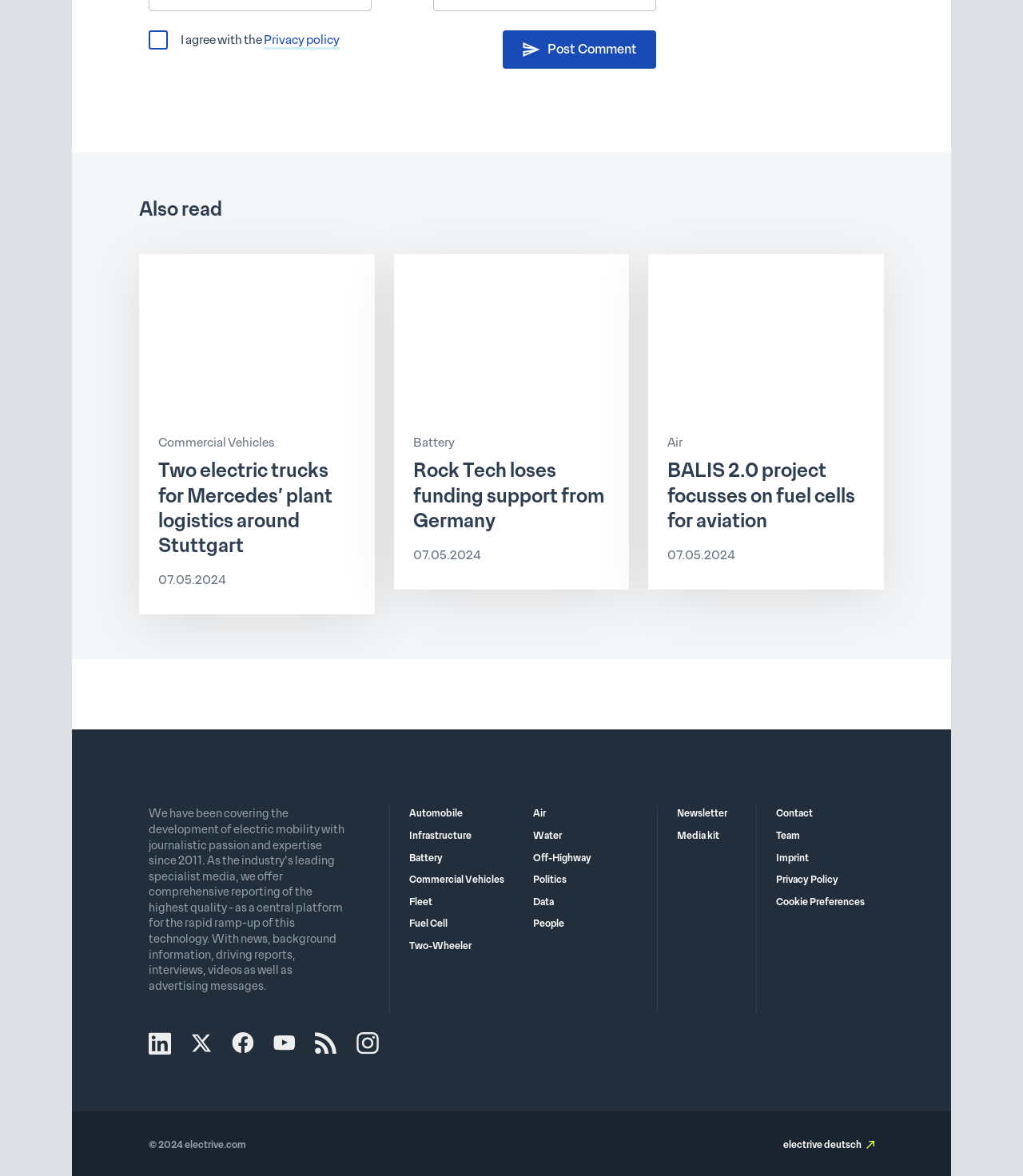How many categories are listed?
Based on the visual details in the image, please answer the question thoroughly.

I counted the number of links under the contentinfo element, which are categorized as 'Automobile', 'Air', 'Infrastructure', 'Water', 'Battery', 'Off-Highway', 'Commercial Vehicles', 'Politics', 'Fleet', 'Data', 'Fuel Cell', and 'Two-Wheeler'. There are 12 categories in total.